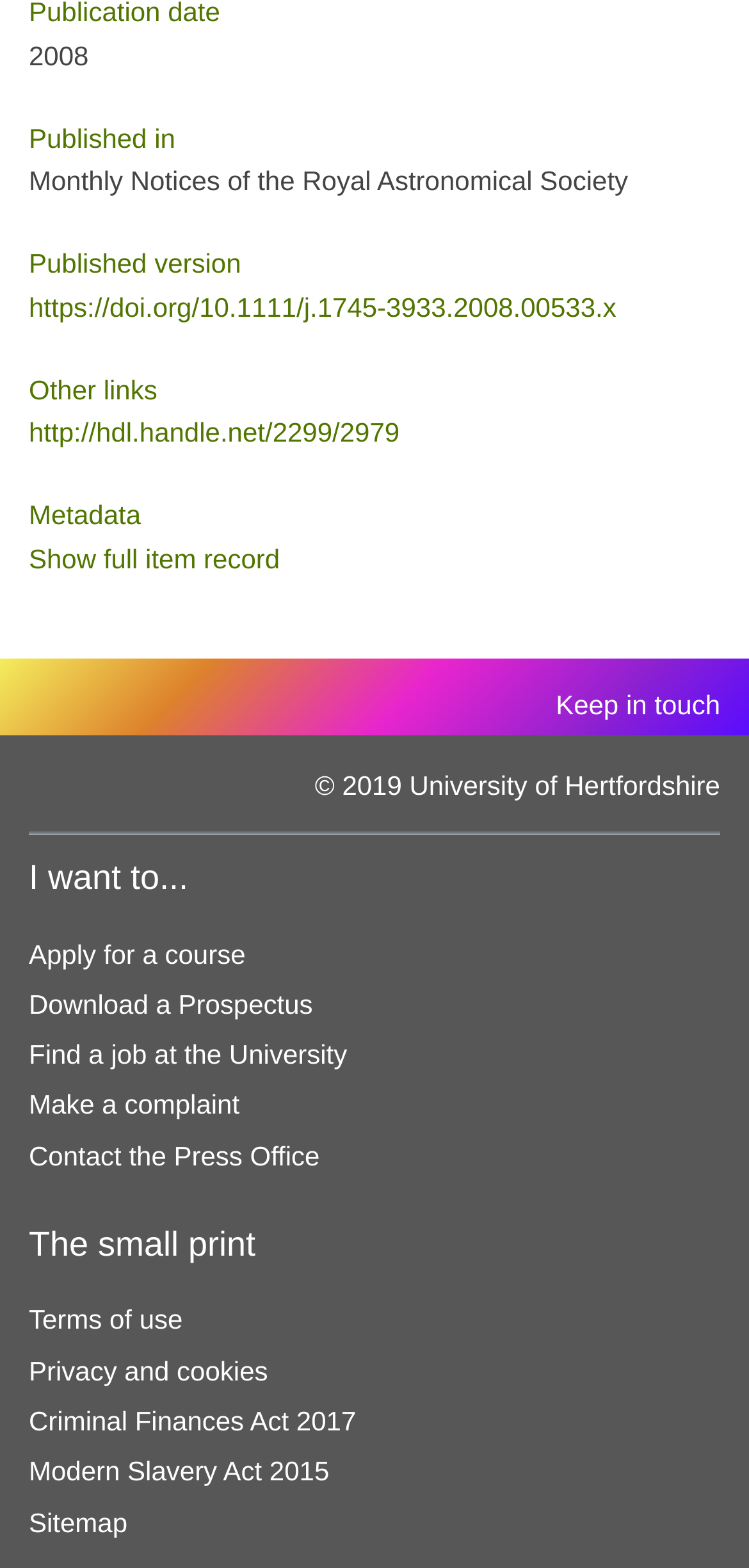Locate the bounding box coordinates of the element I should click to achieve the following instruction: "Show full item record".

[0.038, 0.346, 0.374, 0.366]